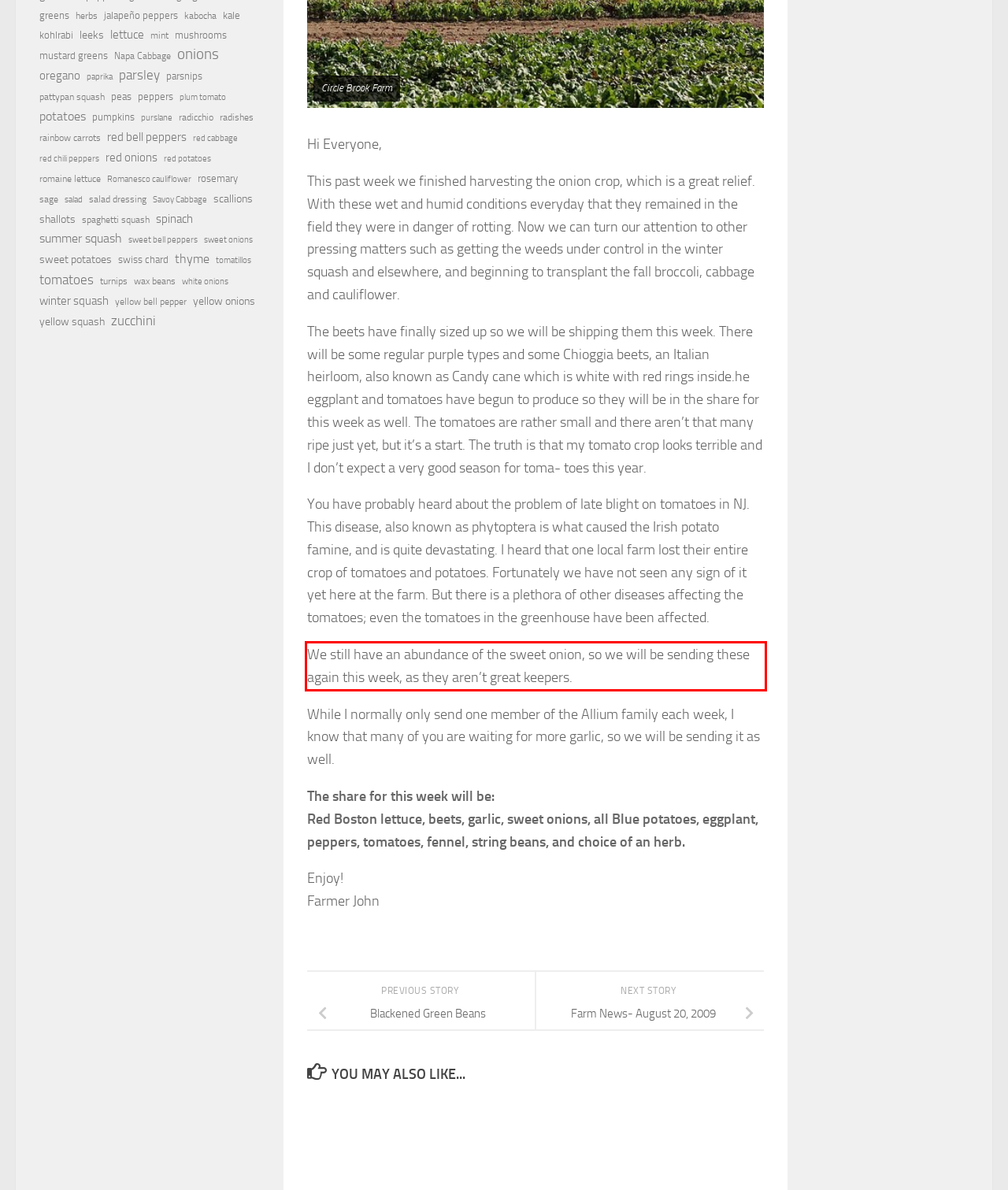Within the screenshot of the webpage, locate the red bounding box and use OCR to identify and provide the text content inside it.

We still have an abundance of the sweet onion, so we will be sending these again this week, as they aren’t great keepers.